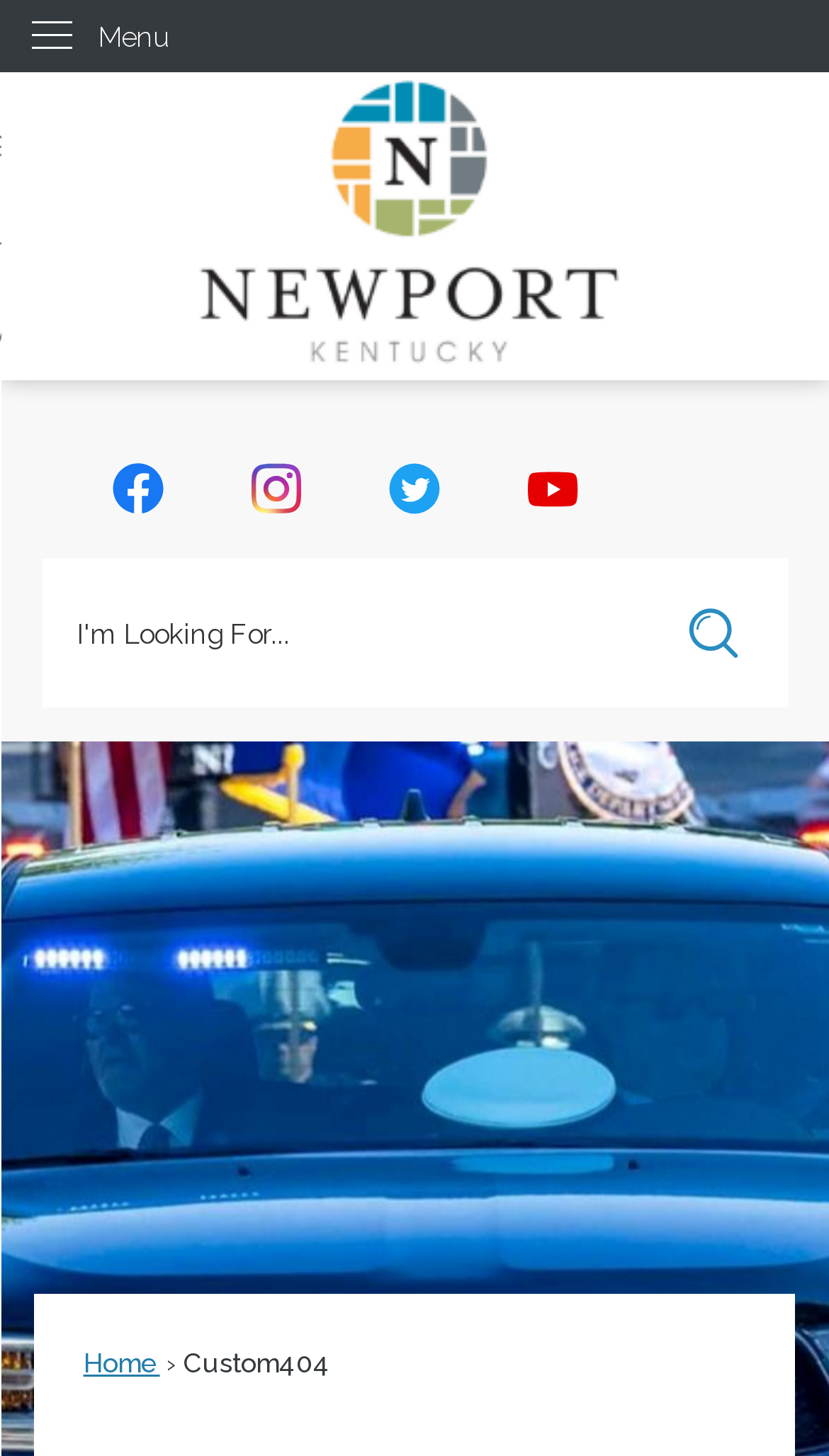Determine the bounding box coordinates of the element that should be clicked to execute the following command: "Go to Newport home page".

[0.0, 0.05, 1.0, 0.261]